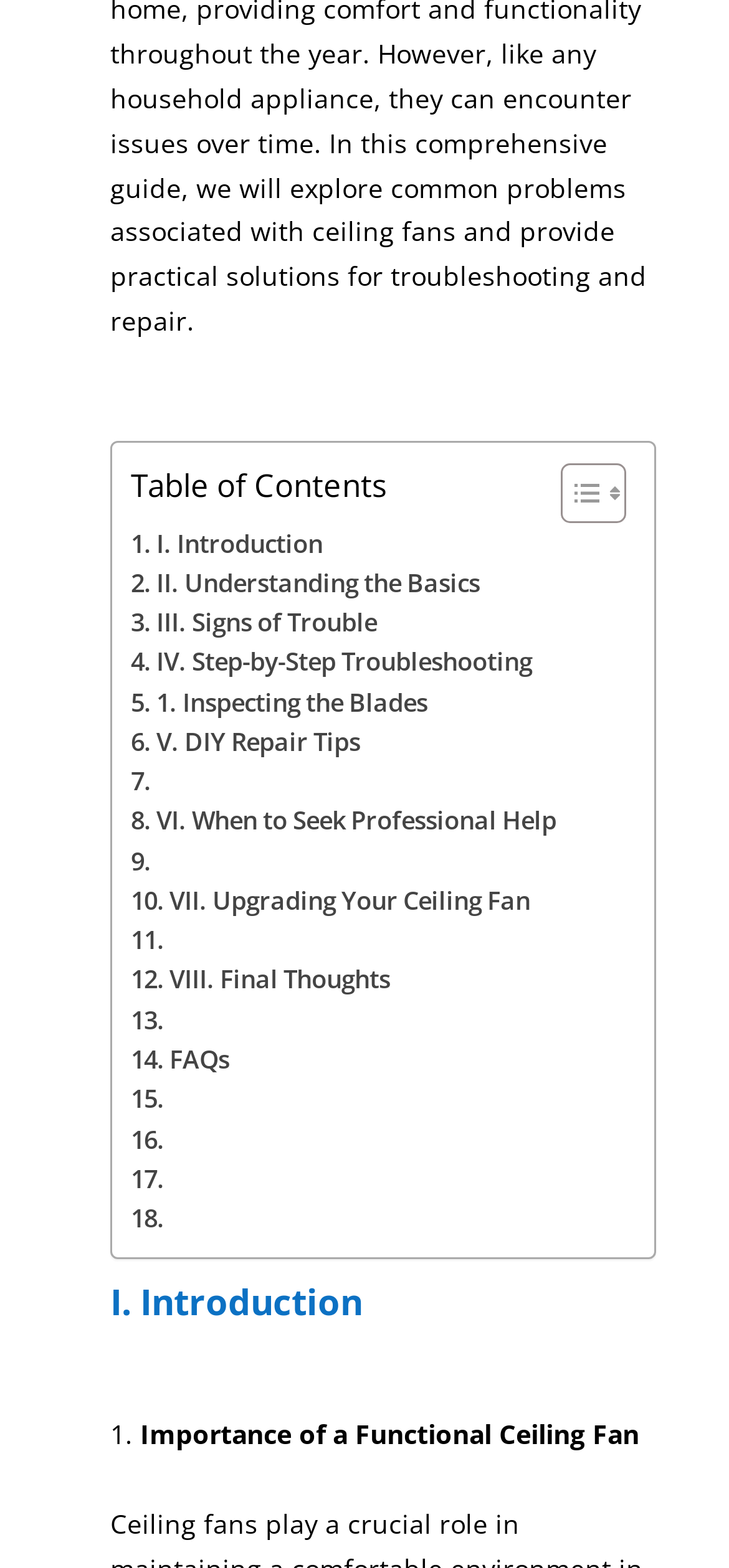What is the title of the first section?
Could you give a comprehensive explanation in response to this question?

The title of the first section can be found by looking at the heading element with the text 'I. Introduction' which is located at the top of the page.